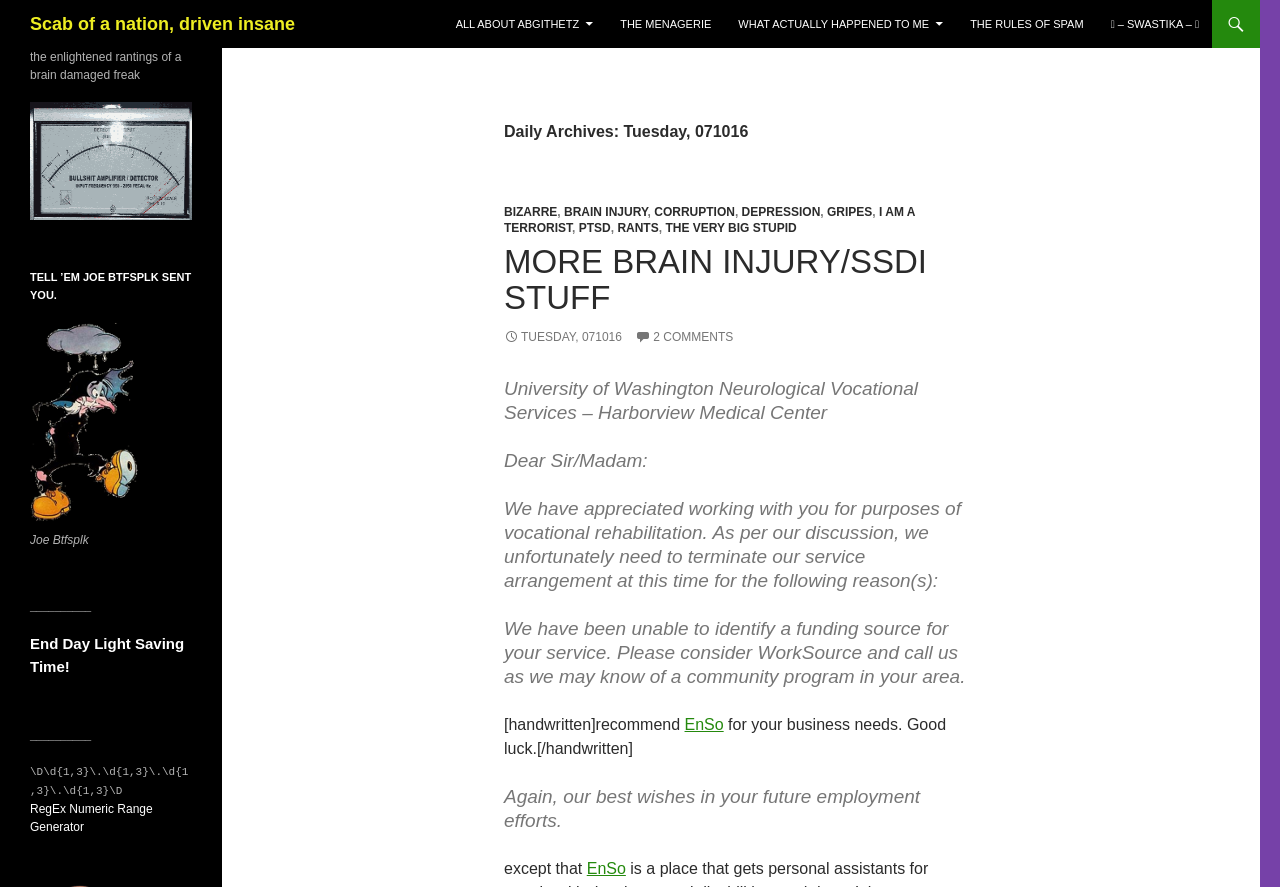Identify the bounding box for the described UI element. Provide the coordinates in (top-left x, top-left y, bottom-right x, bottom-right y) format with values ranging from 0 to 1: The Menagerie

[0.475, 0.0, 0.565, 0.054]